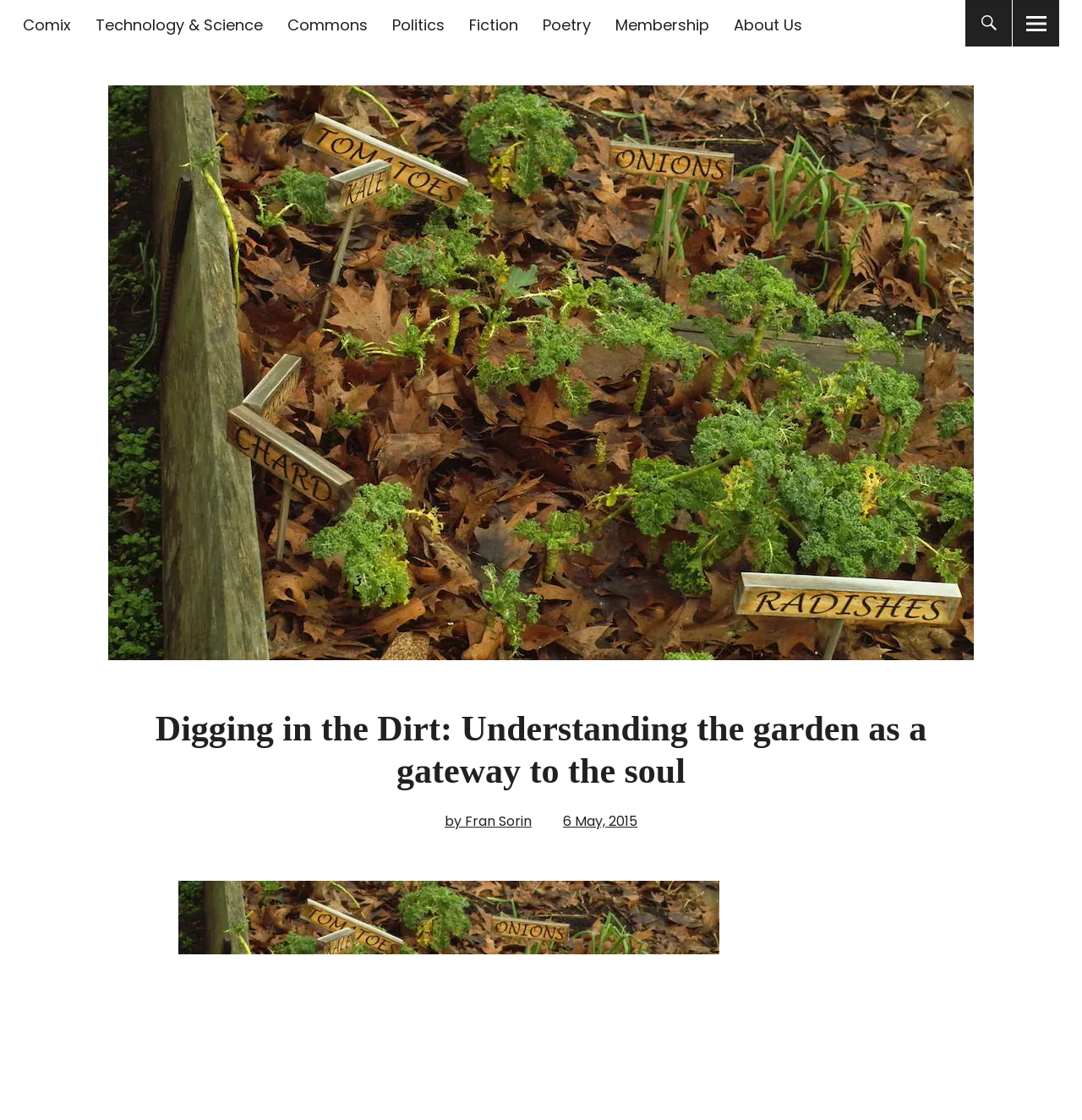Please locate the bounding box coordinates for the element that should be clicked to achieve the following instruction: "search on the website". Ensure the coordinates are given as four float numbers between 0 and 1, i.e., [left, top, right, bottom].

[0.892, 0.0, 0.935, 0.042]